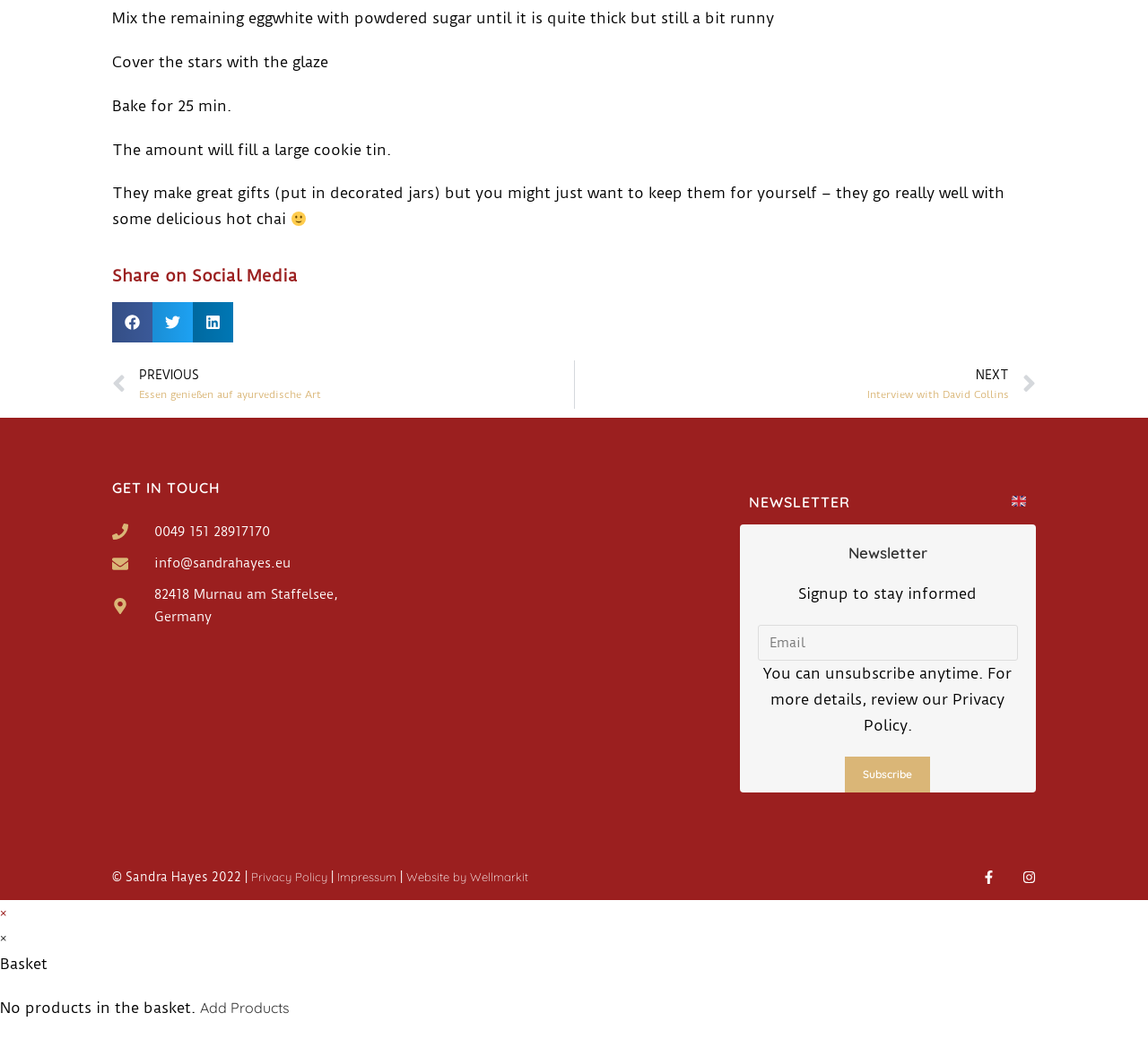Find the UI element described as: "aria-label="email" name="fields[email]" placeholder="Email"" and predict its bounding box coordinates. Ensure the coordinates are four float numbers between 0 and 1, [left, top, right, bottom].

[0.66, 0.601, 0.887, 0.636]